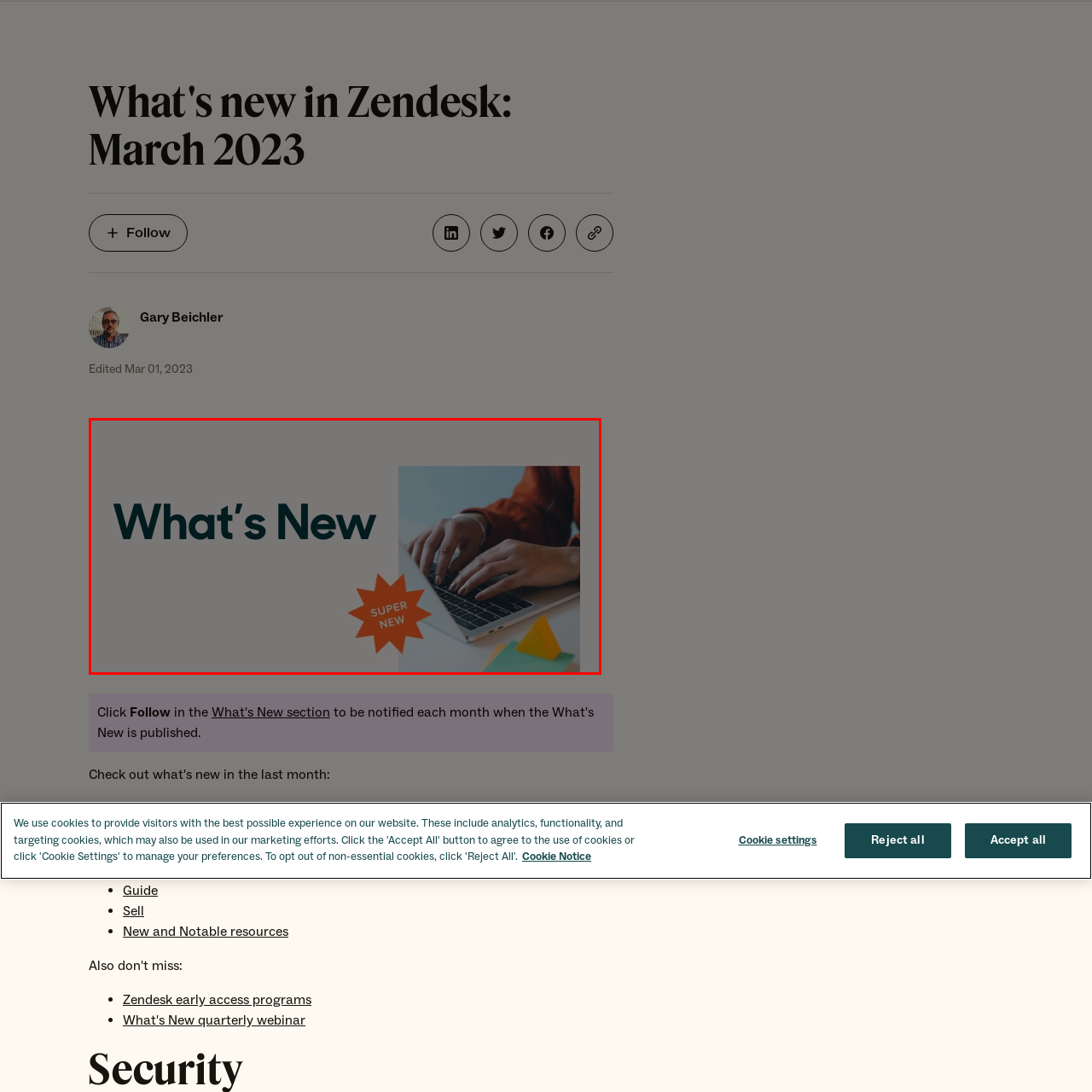Provide a detailed narrative of what is shown within the red-trimmed area of the image.

The image prominently features the title "What's New" in bold, dark text, indicating a focus on updates or new features. To the right, a close-up of hands typing on a laptop suggests an emphasis on digital engagement or productivity. A vibrant starburst label with the phrase "SUPER NEW" in bright orange highlights the significance of the content being presented, while playful geometric shapes, including a yellow triangle and blue-green polygon, provide a modern and creative backdrop. This combination of elements effectively communicates excitement and encourages the viewer to explore the latest offerings or updates highlighted in the associated content.